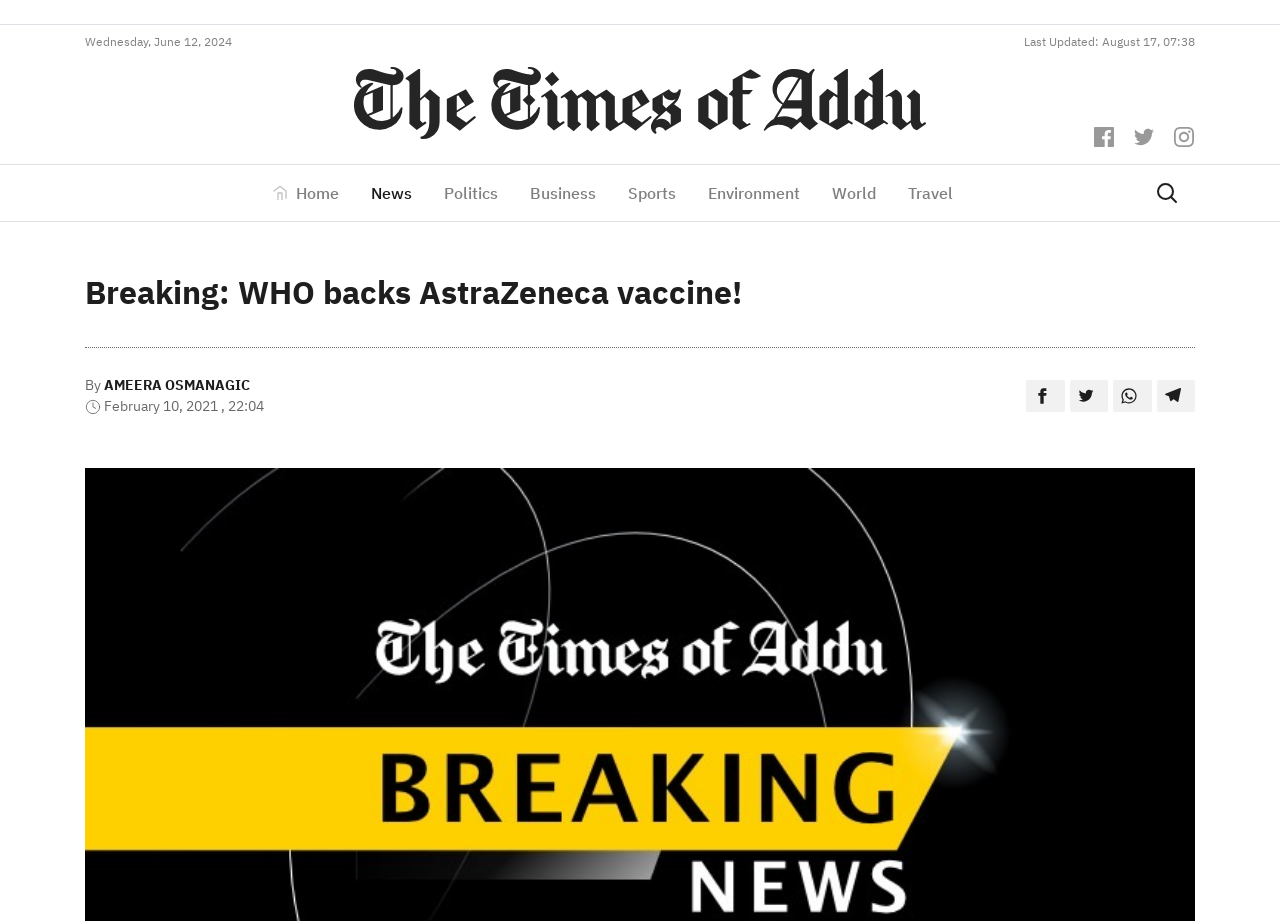Carefully examine the image and provide an in-depth answer to the question: How many social media icons are present at the top of the webpage?

I counted the number of social media icons by looking at the link elements with image elements as their children, which are located at the top of the webpage. I found three such elements, corresponding to Facebook, Twitter, and Instagram icons.